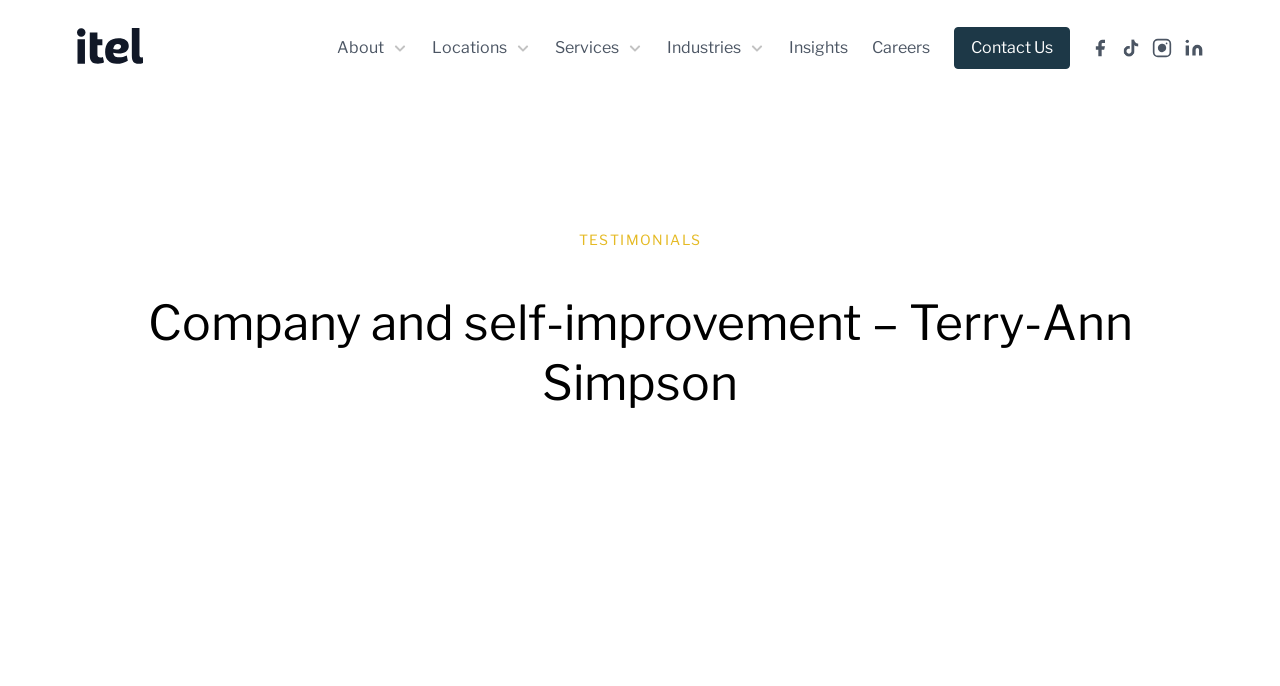Could you indicate the bounding box coordinates of the region to click in order to complete this instruction: "Click on About".

[0.263, 0.049, 0.318, 0.091]